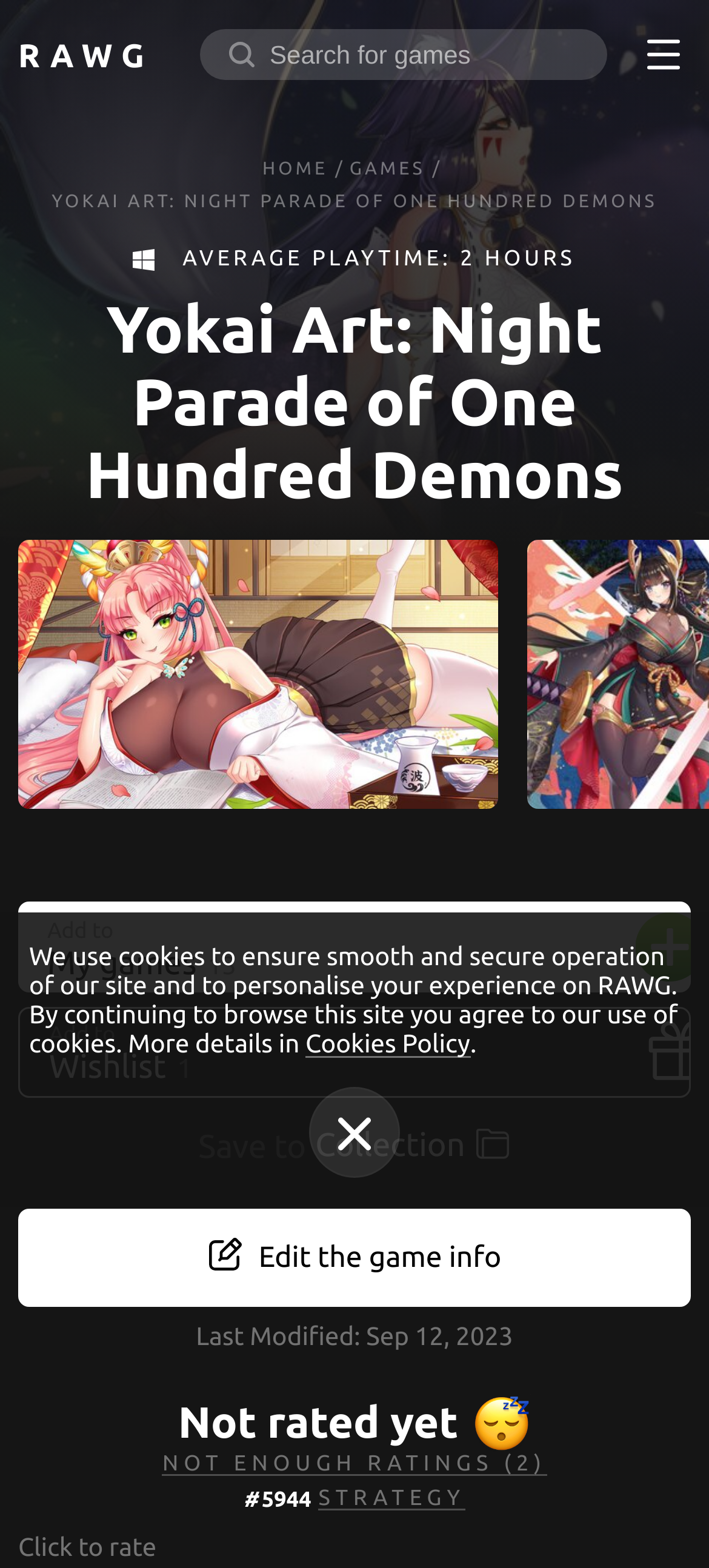Locate the bounding box coordinates of the region to be clicked to comply with the following instruction: "Add to My games". The coordinates must be four float numbers between 0 and 1, in the form [left, top, right, bottom].

[0.026, 0.575, 0.974, 0.633]